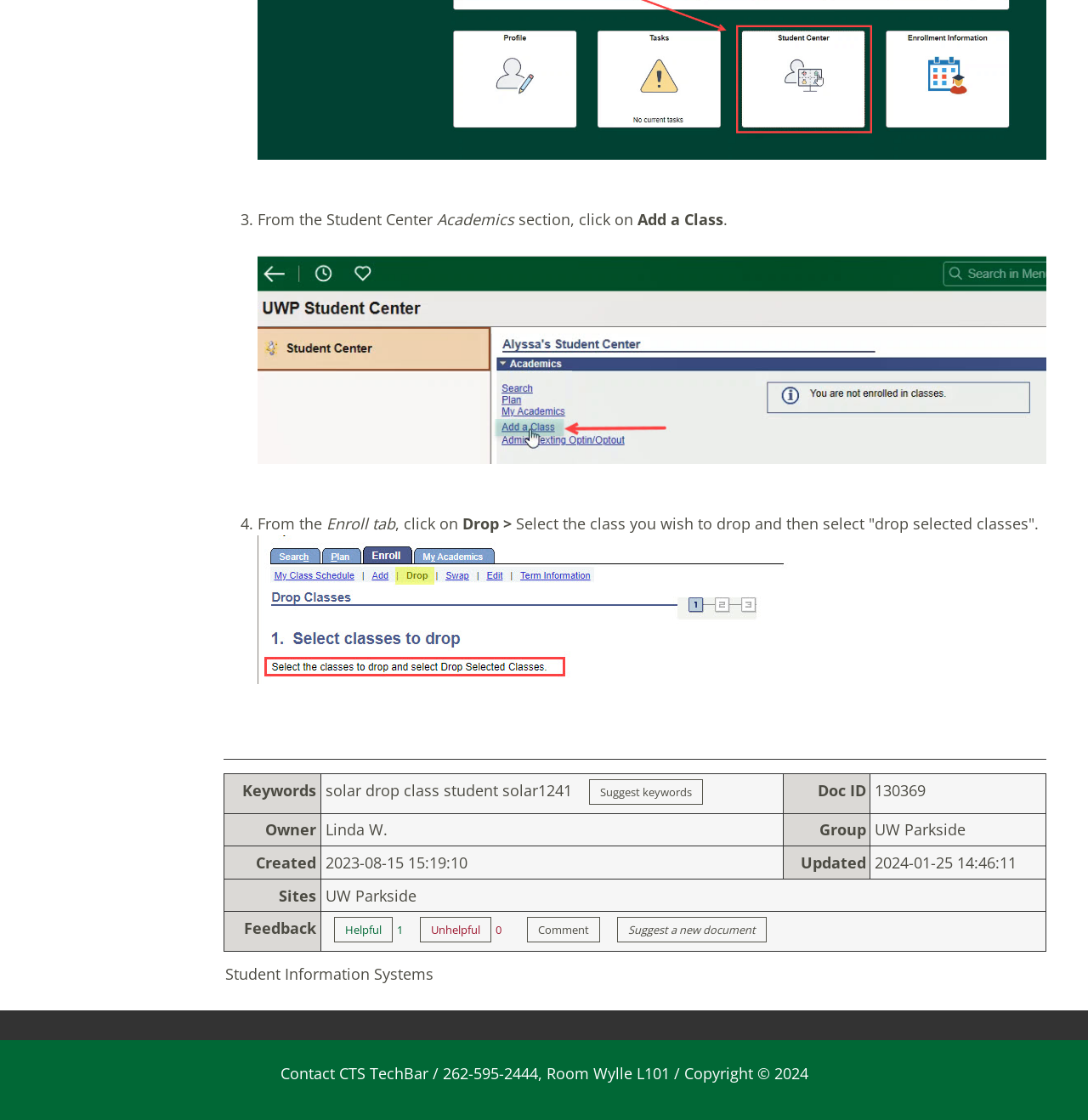Using the format (top-left x, top-left y, bottom-right x, bottom-right y), and given the element description, identify the bounding box coordinates within the screenshot: Suggest a new document

[0.567, 0.819, 0.705, 0.842]